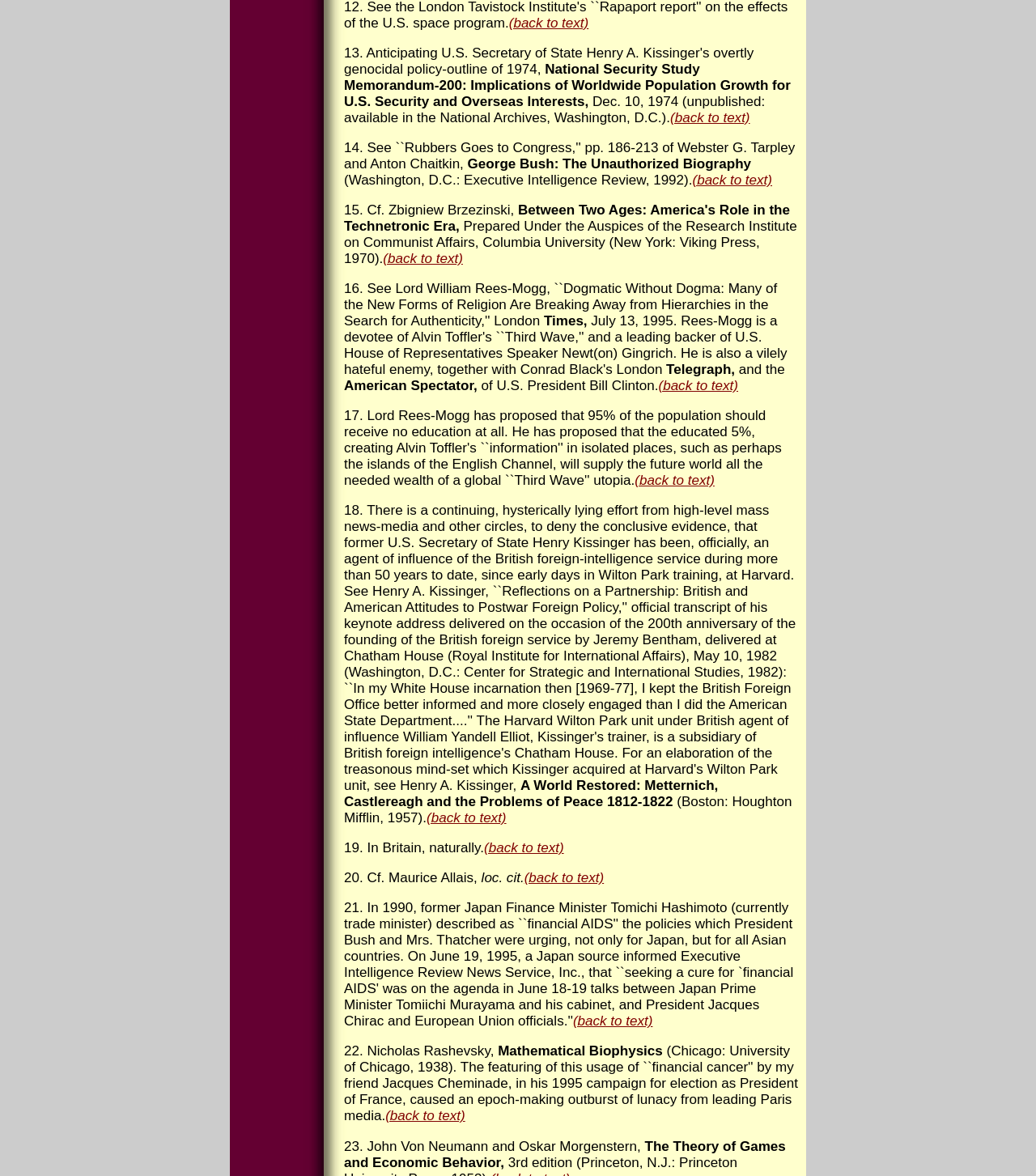Please identify the bounding box coordinates of the element I need to click to follow this instruction: "go back to text".

[0.636, 0.321, 0.712, 0.335]